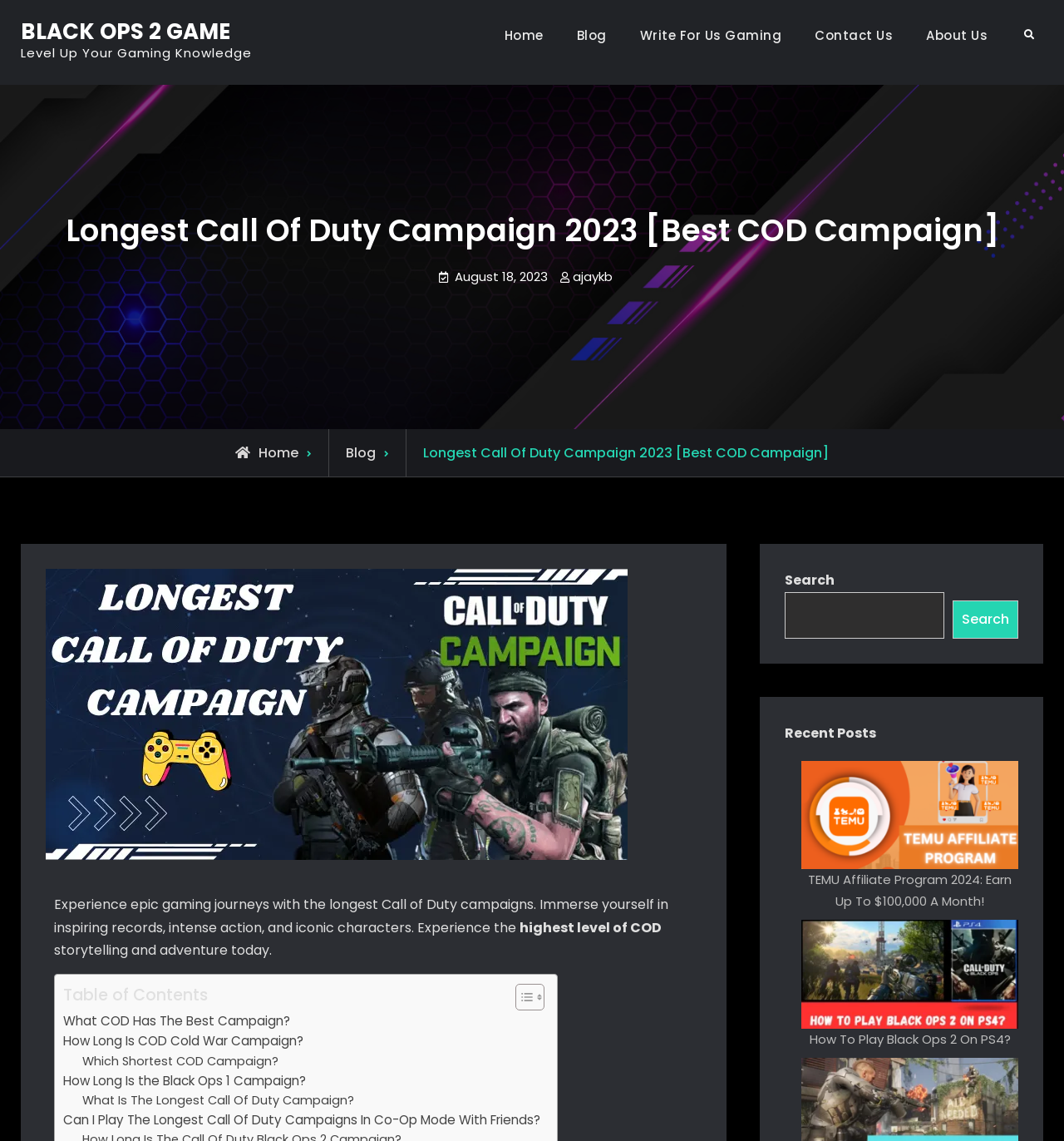Please identify the bounding box coordinates of the element I should click to complete this instruction: 'Read the blog post about TEMU Affiliate Program'. The coordinates should be given as four float numbers between 0 and 1, like this: [left, top, right, bottom].

[0.759, 0.763, 0.951, 0.797]